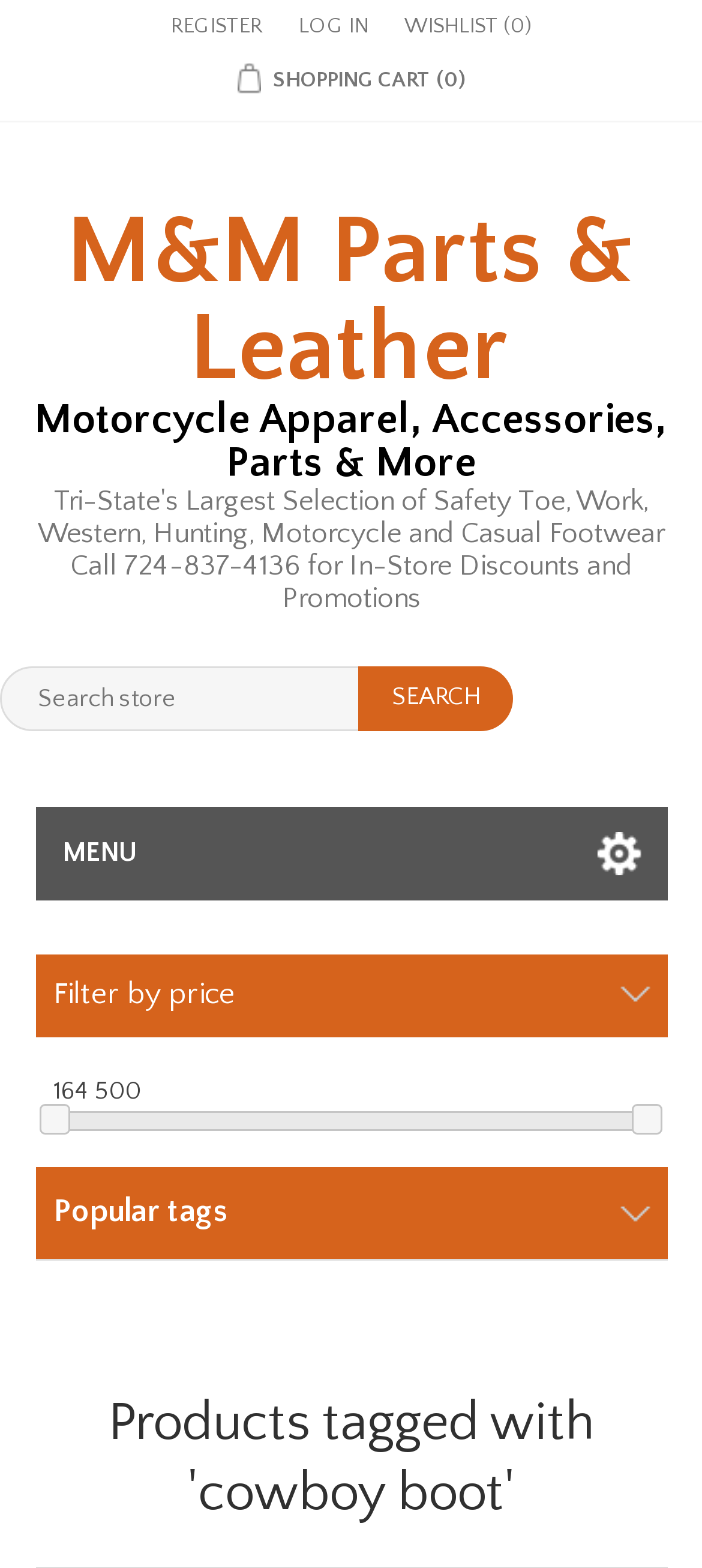Please extract the primary headline from the webpage.

Products tagged with 'cowboy boot'